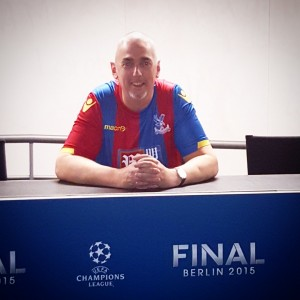Offer a detailed explanation of what is depicted in the image.

The image features a man sitting at a table, proudly displaying his allegiance to Crystal Palace Football Club by wearing their vibrant blue and red jersey. He smiles confidently while leaning forward on the table, which bears the logo and title "FINAL BERLIN 2015" alongside the UEFA Champions League emblem, signifying a significant event in football history. The atmosphere suggests a moment of celebration or reflection on a notable match, imbued with enthusiasm for the sport. This image encapsulates the passion and camaraderie found in football fandom.